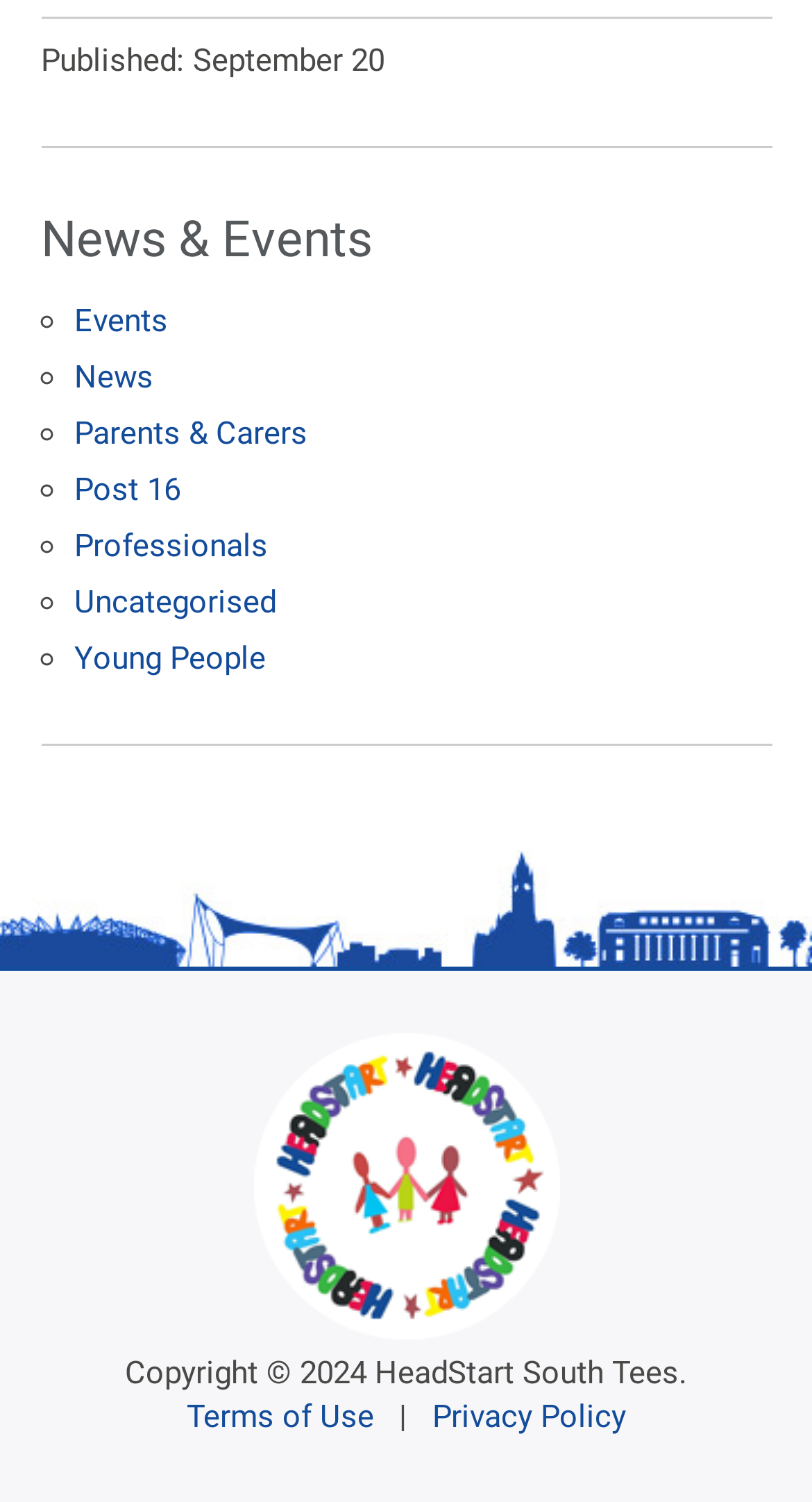Please identify the bounding box coordinates of the element that needs to be clicked to perform the following instruction: "Visit Events page".

[0.091, 0.202, 0.206, 0.227]